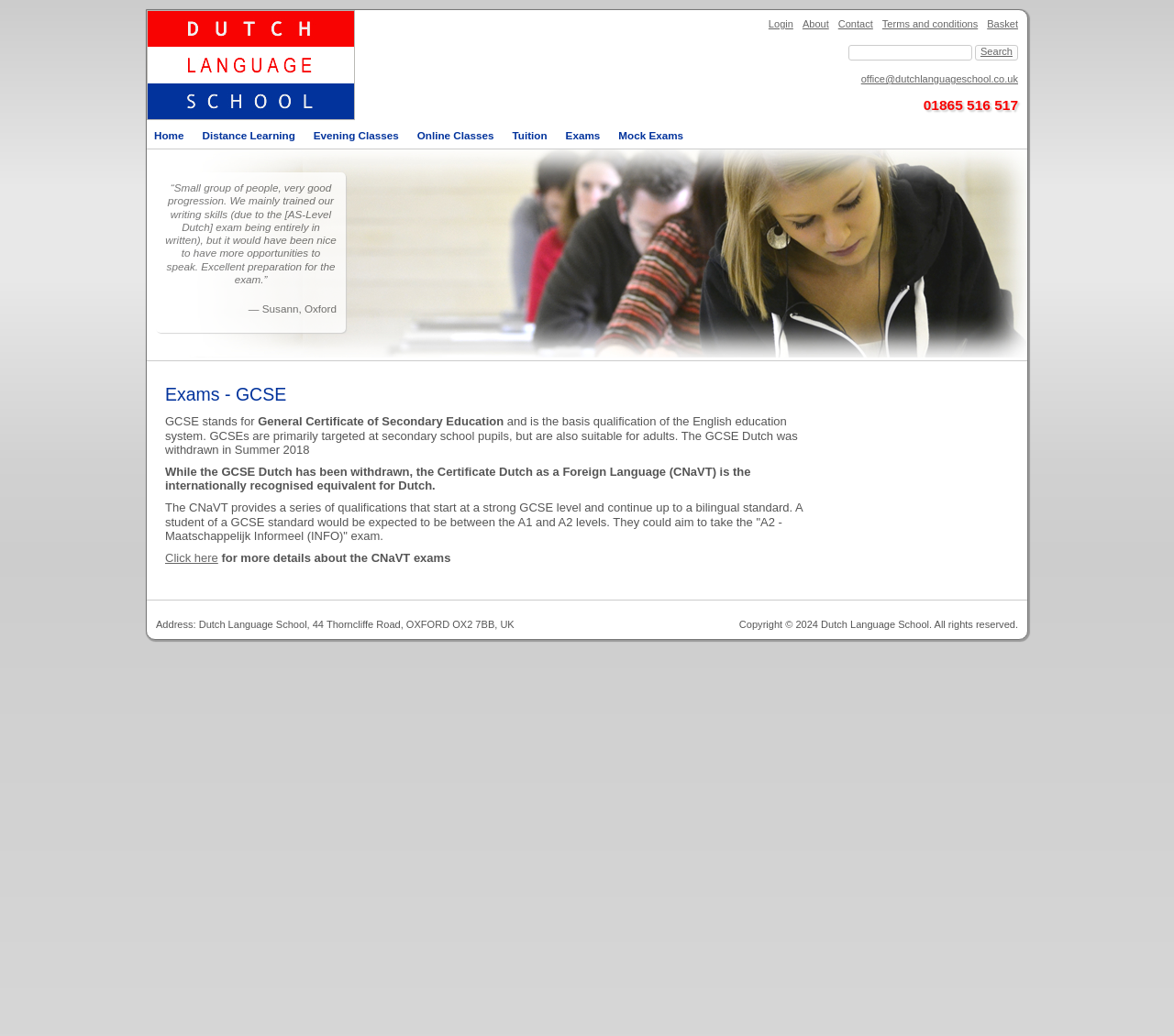What is the alternative to the GCSE Dutch exam?
Look at the screenshot and respond with one word or a short phrase.

CNaVT